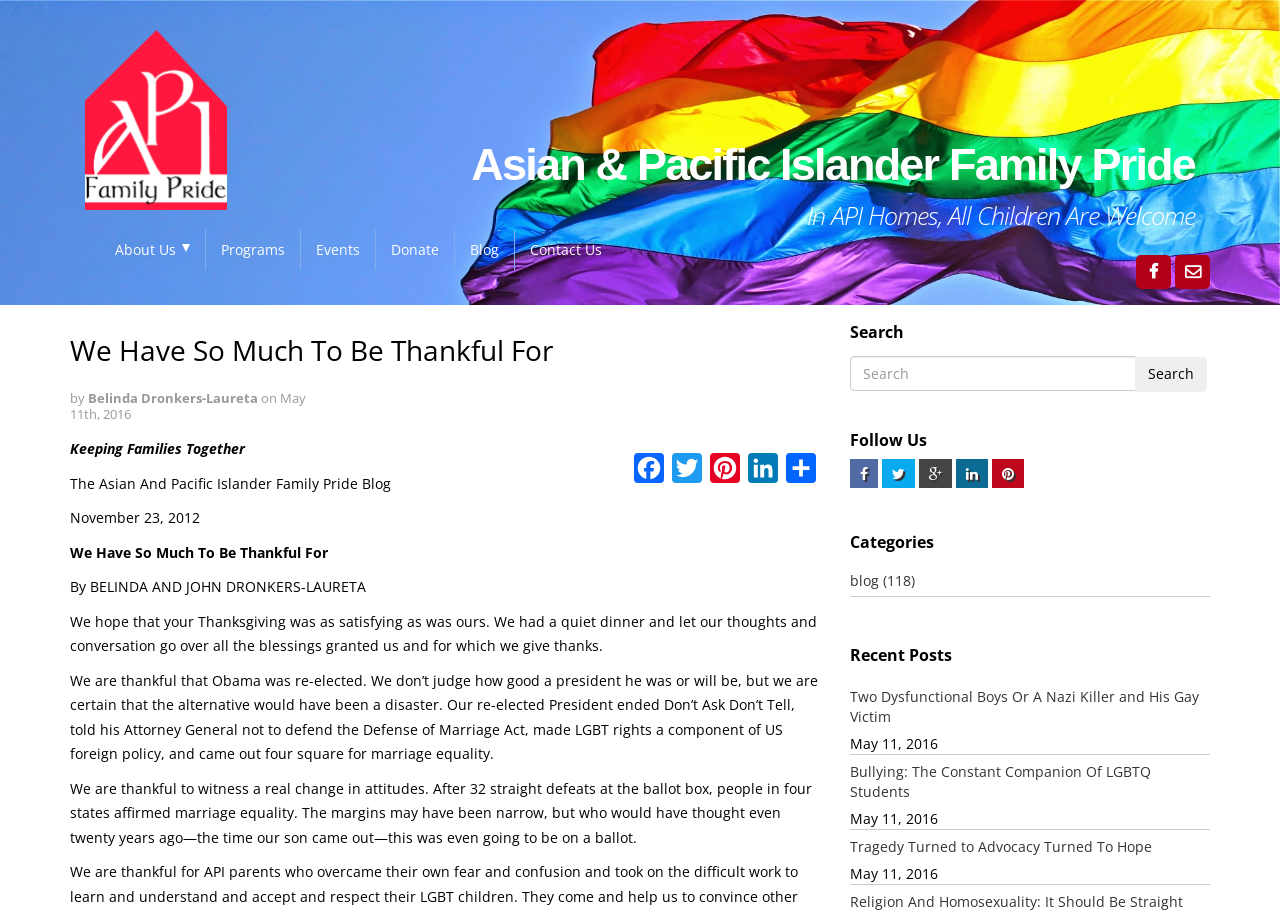Could you specify the bounding box coordinates for the clickable section to complete the following instruction: "Click on the 'About Us' link"?

[0.078, 0.262, 0.16, 0.306]